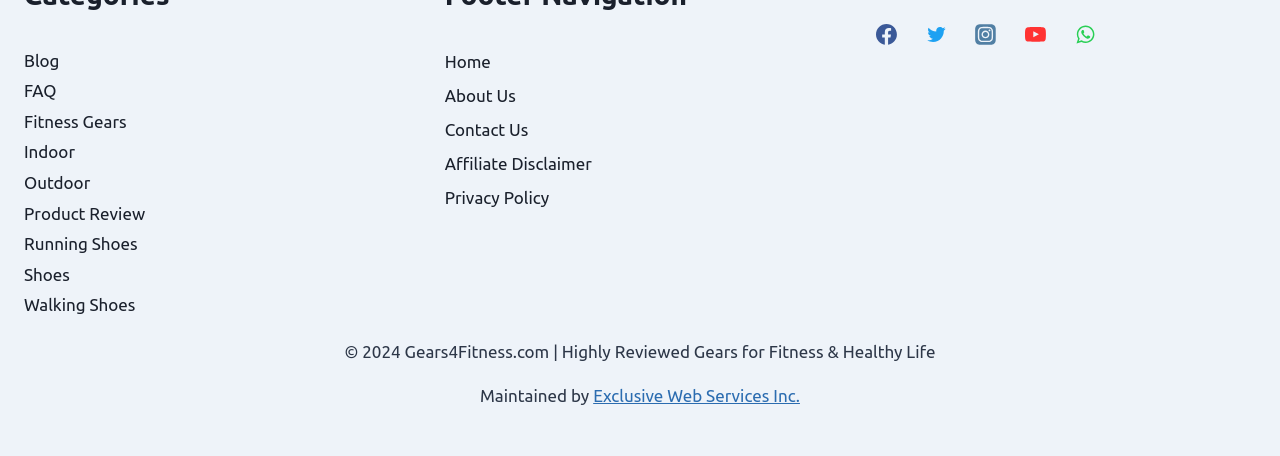Given the description of the UI element: "aria-label="Search Icon Link"", predict the bounding box coordinates in the form of [left, top, right, bottom], with each value being a float between 0 and 1.

None